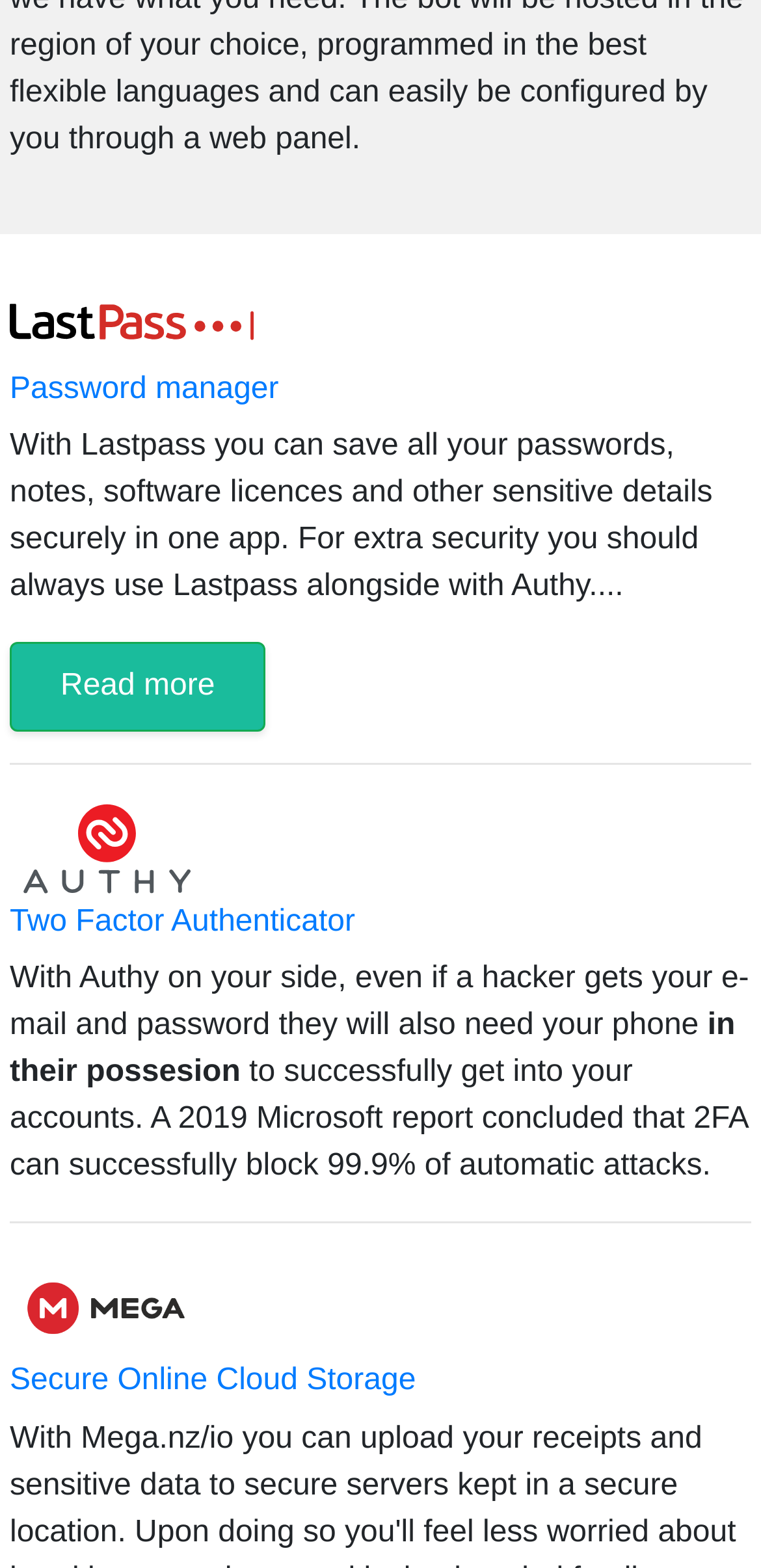What is the name of the secure online cloud storage service?
Use the screenshot to answer the question with a single word or phrase.

Mega